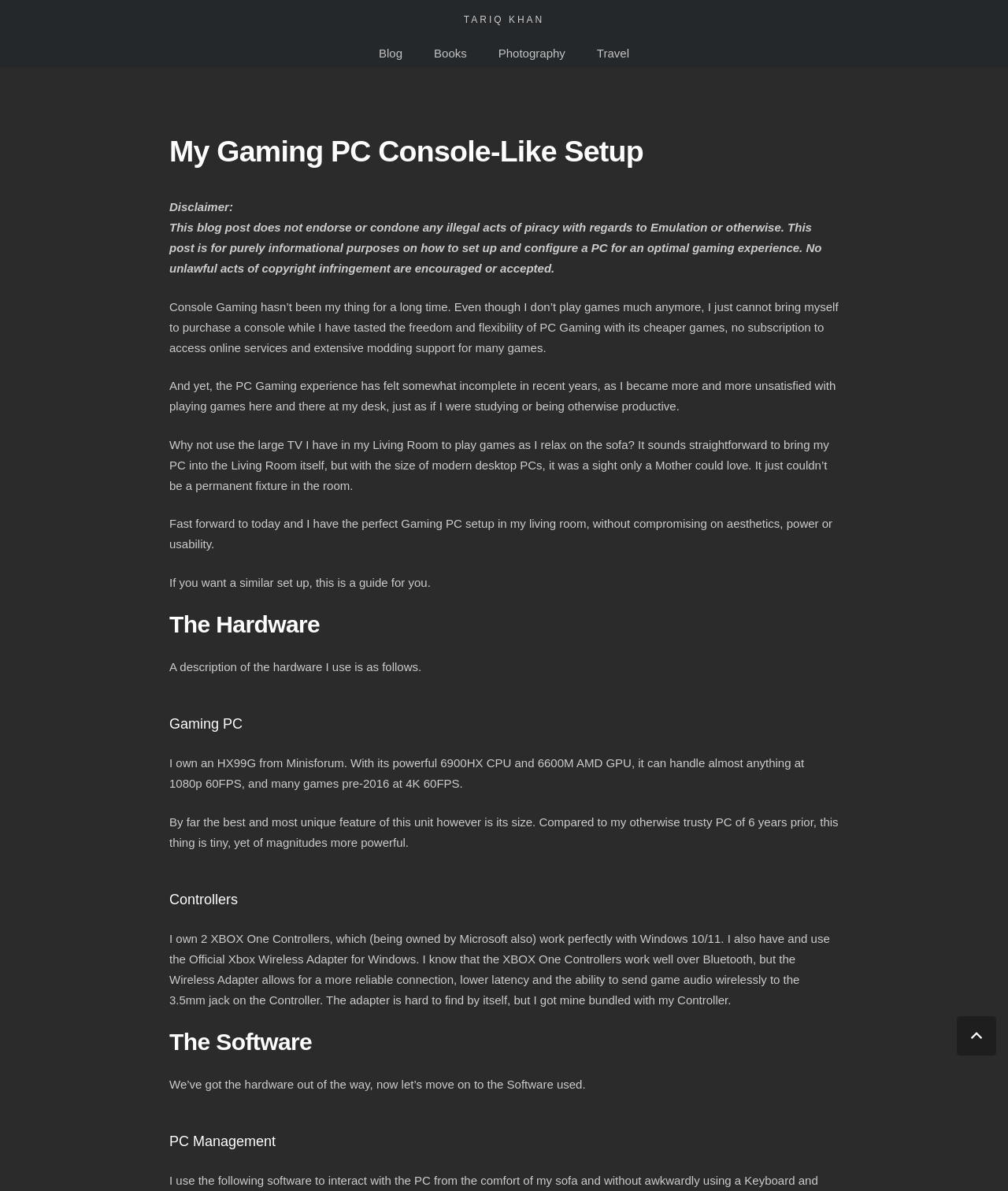Extract the primary headline from the webpage and present its text.

My Gaming PC Console-Like Setup